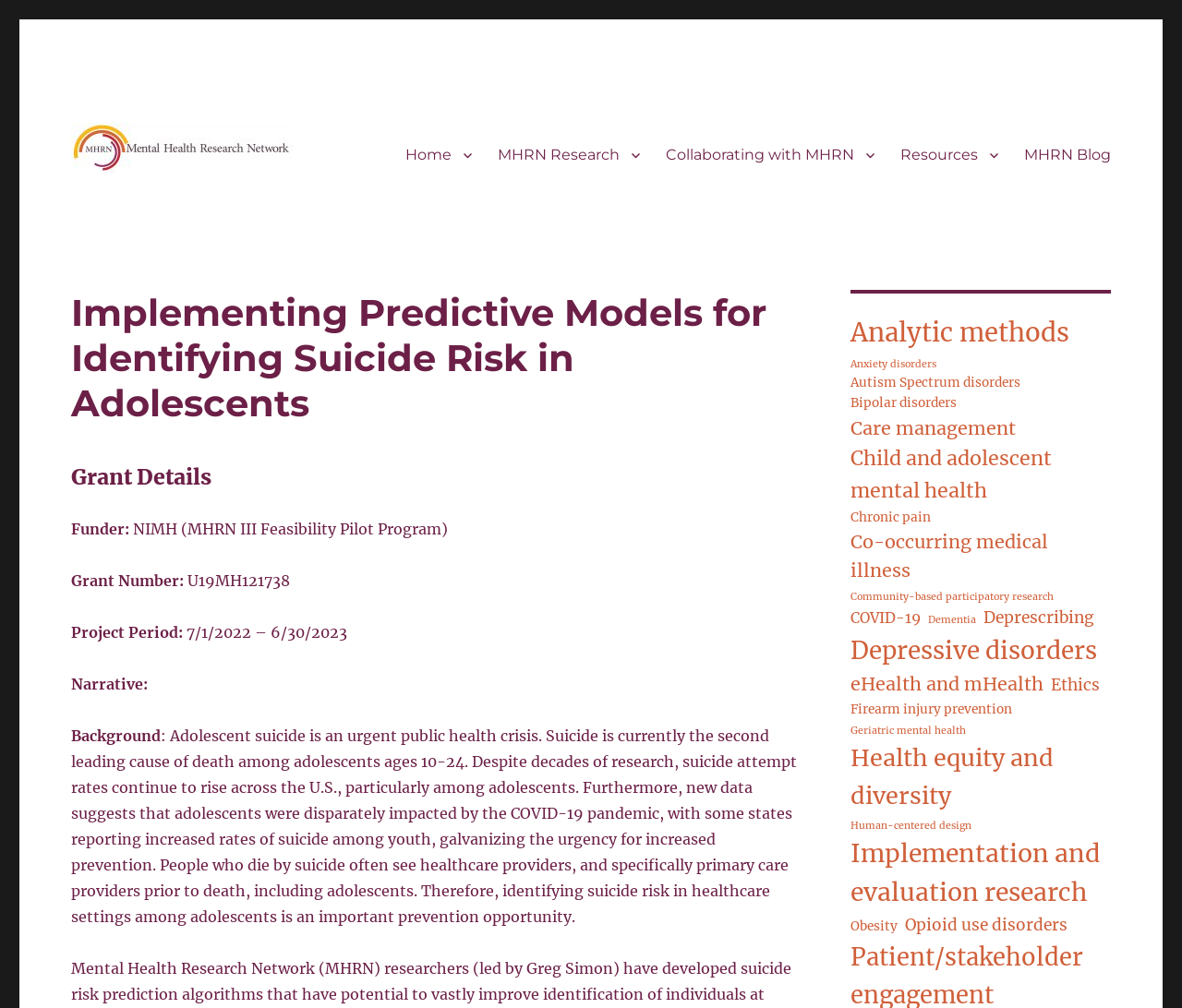Given the description "Opioid use disorders", provide the bounding box coordinates of the corresponding UI element.

[0.766, 0.906, 0.903, 0.932]